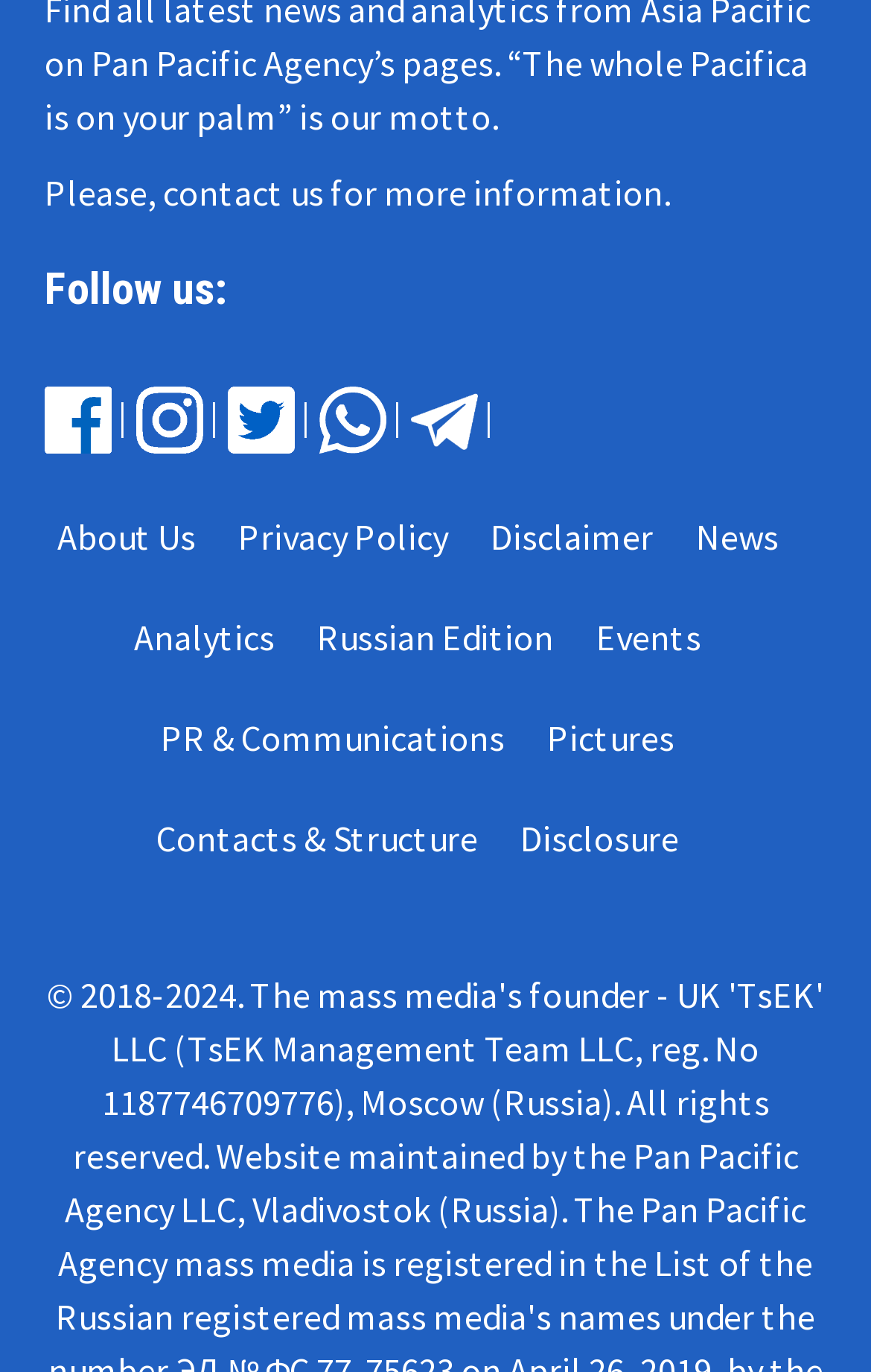Refer to the image and provide a thorough answer to this question:
What is the text before the 'contact' link?

I looked at the text before the 'contact' link and found that it is 'Please,' with a bounding box of [0.051, 0.124, 0.187, 0.156].